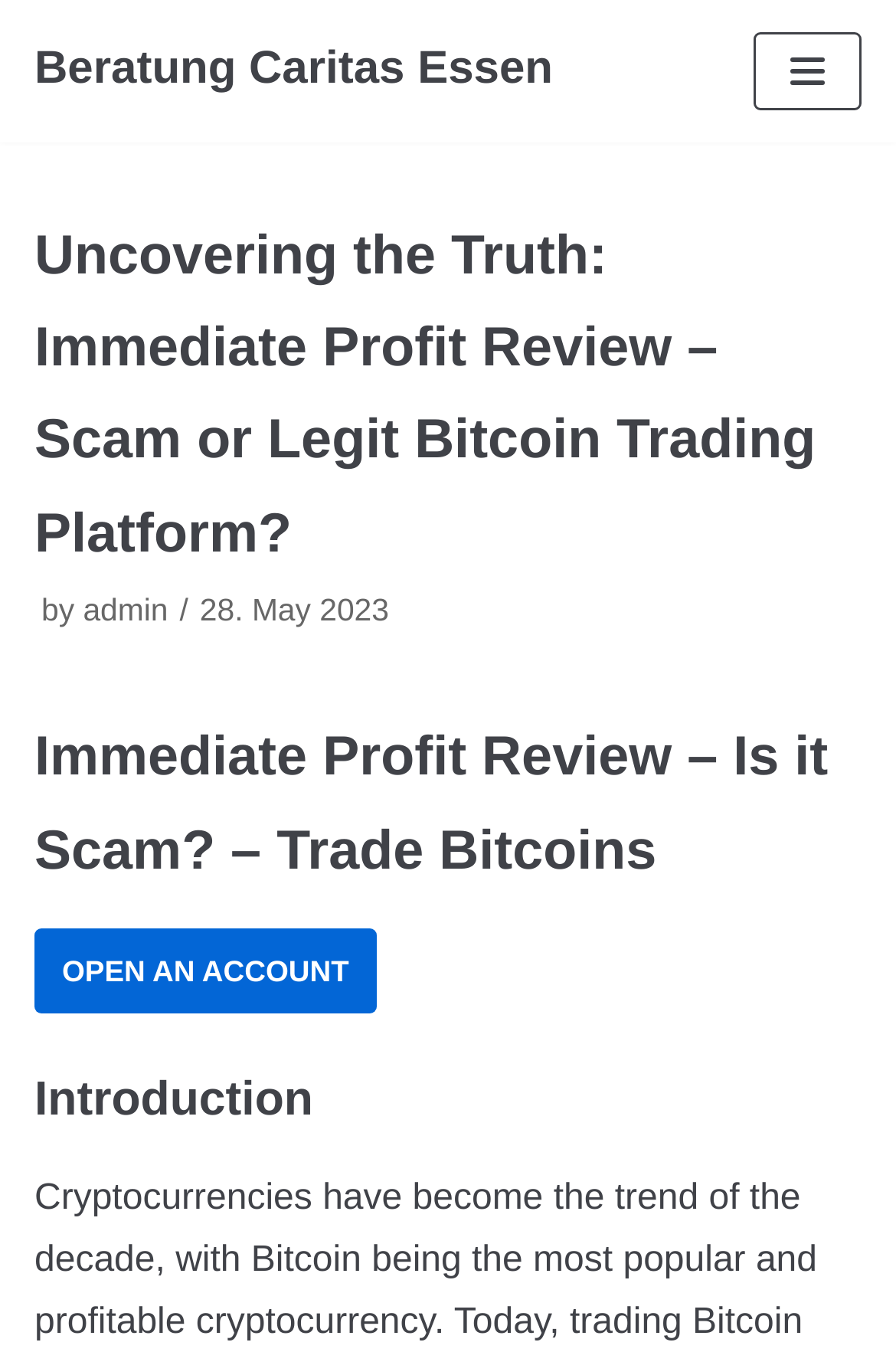Please answer the following question using a single word or phrase: 
What is the name of the author?

admin